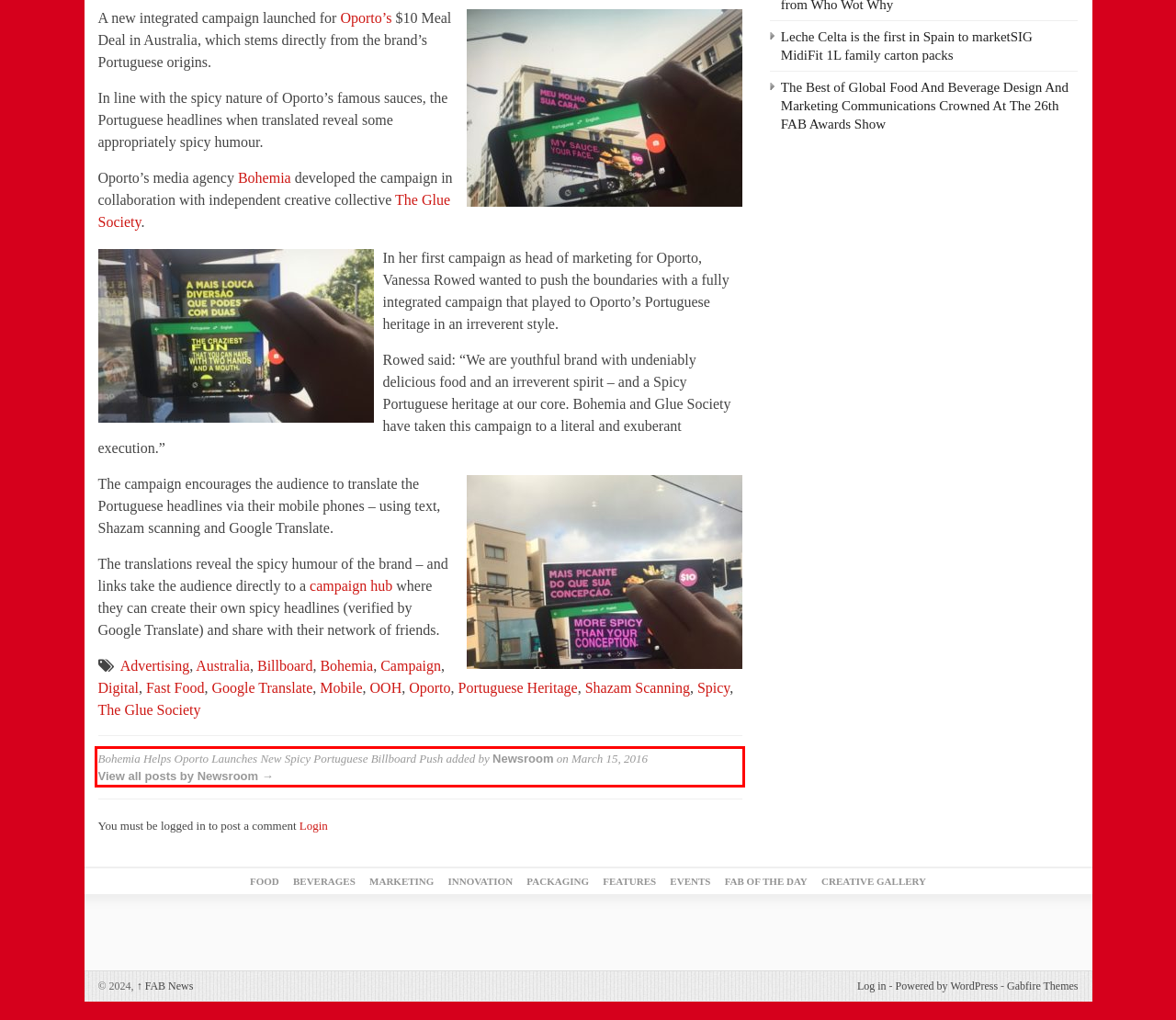You are provided with a screenshot of a webpage that includes a red bounding box. Extract and generate the text content found within the red bounding box.

Bohemia Helps Oporto Launches New Spicy Portuguese Billboard Push added by Newsroom on March 15, 2016 View all posts by Newsroom →